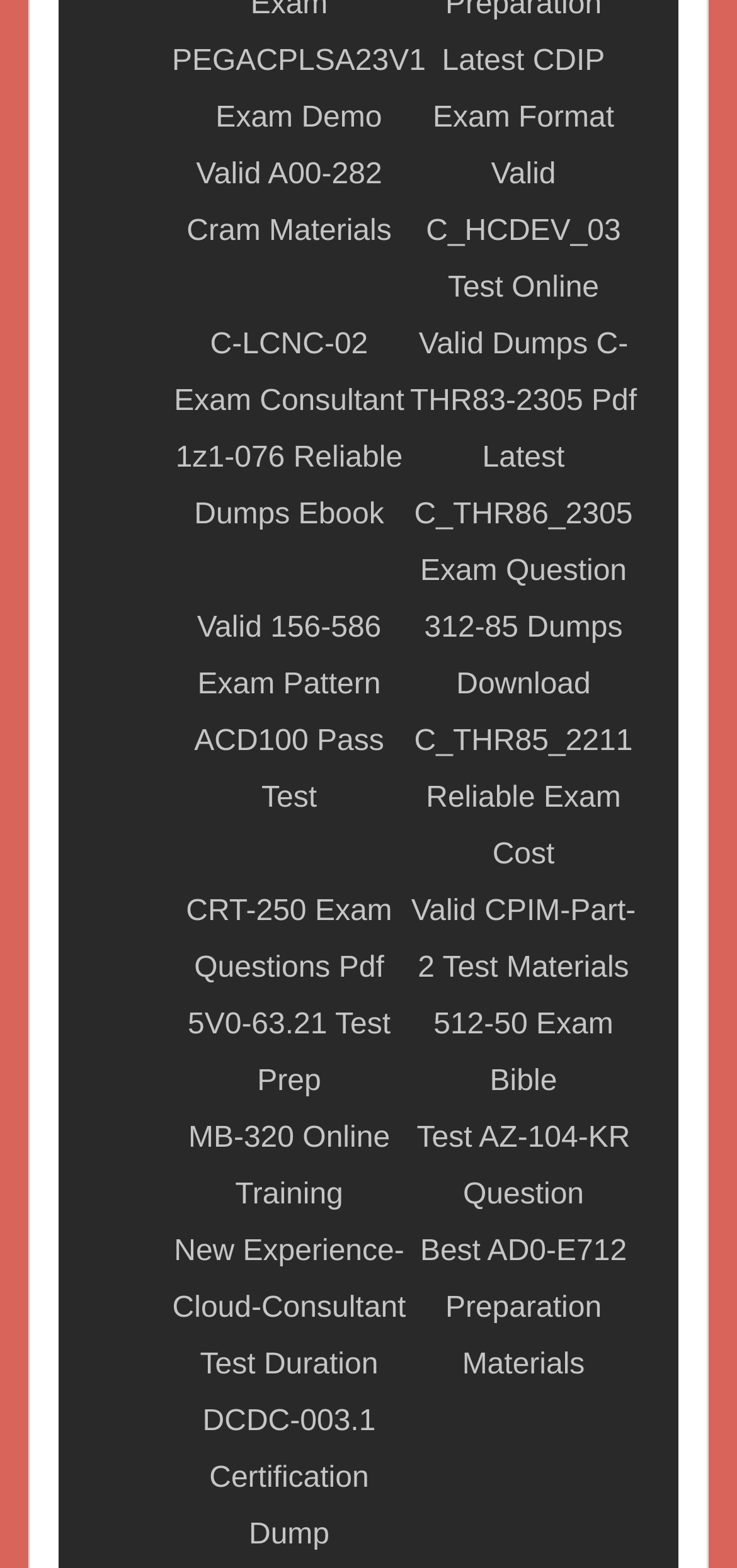Provide the bounding box coordinates of the section that needs to be clicked to accomplish the following instruction: "Explore Valid A00-282 Cram Materials."

[0.233, 0.094, 0.551, 0.167]